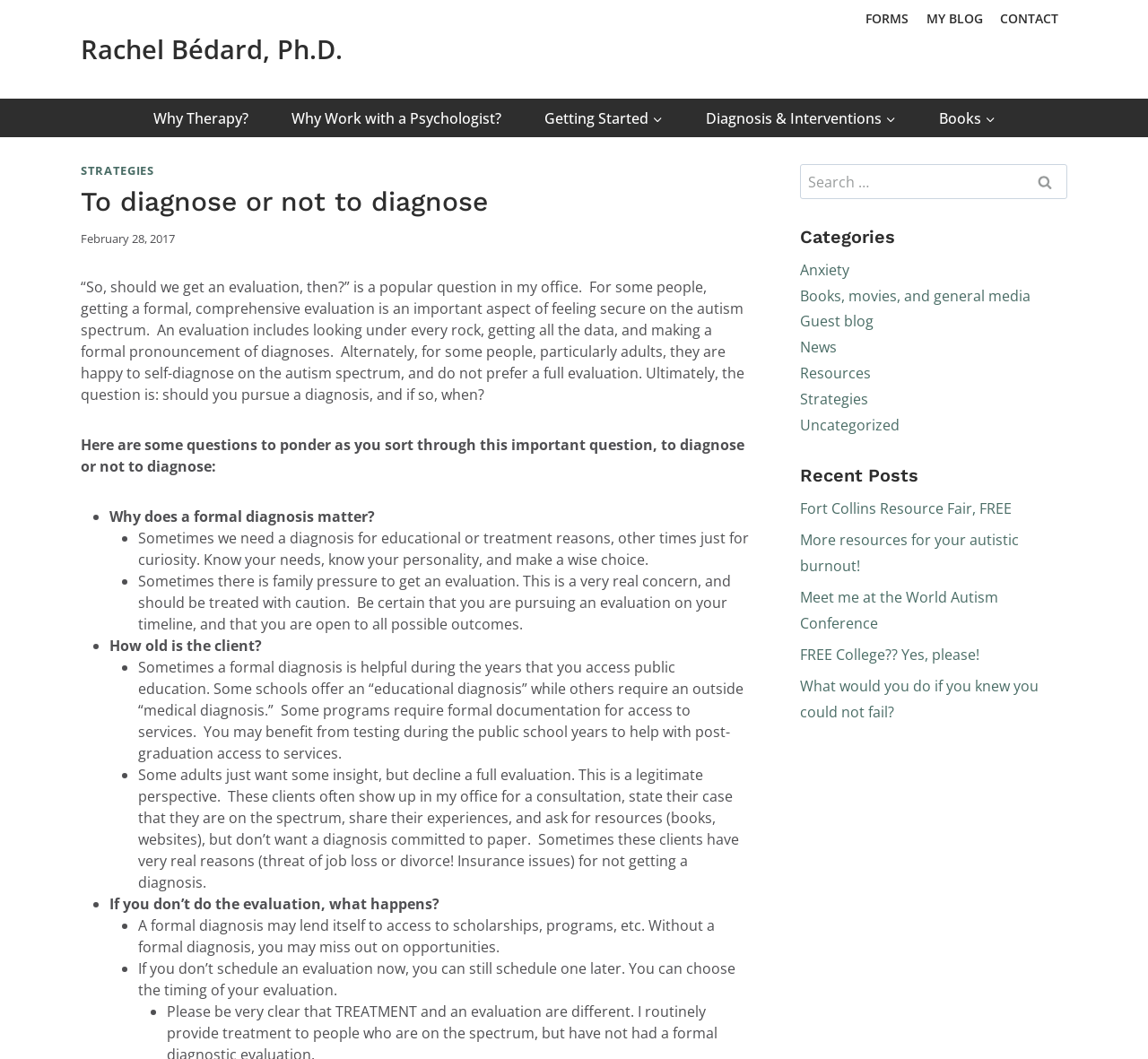What is the date of the post 'To diagnose or not to diagnose'?
Look at the webpage screenshot and answer the question with a detailed explanation.

The date of the post 'To diagnose or not to diagnose' can be found in the time element, which displays the date 'February 28, 2017'.